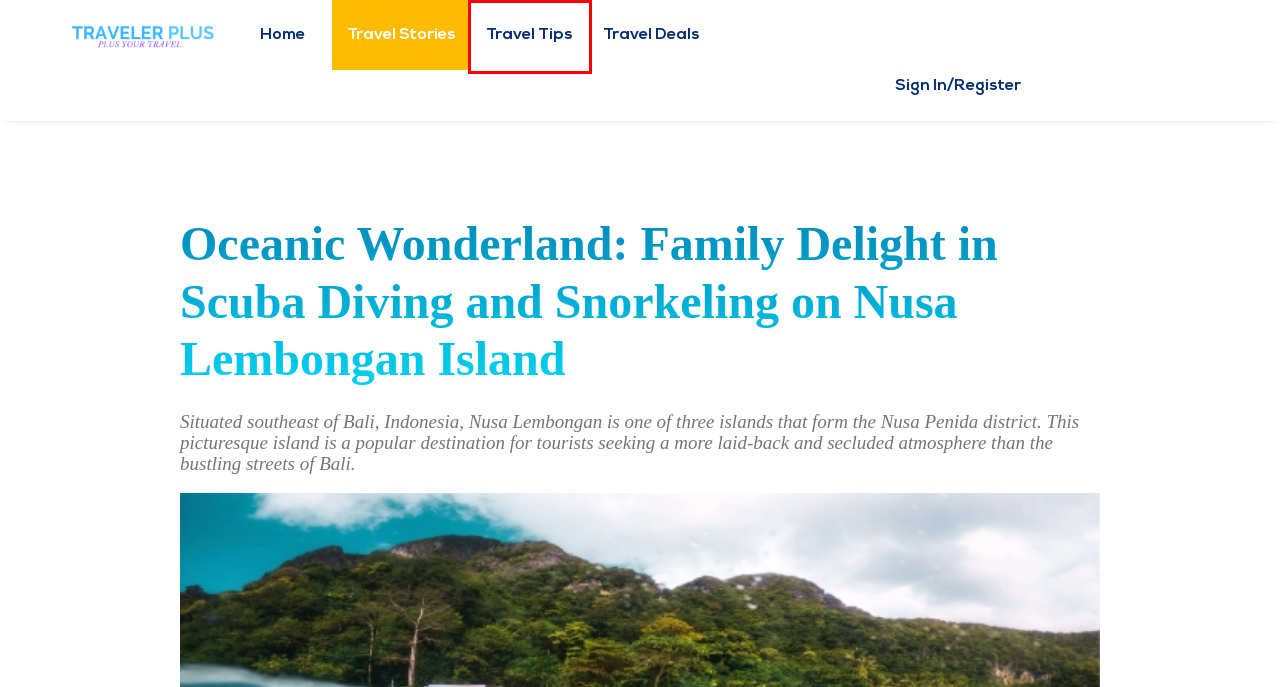You are given a screenshot depicting a webpage with a red bounding box around a UI element. Select the description that best corresponds to the new webpage after clicking the selected element. Here are the choices:
A. About Us - TravelerPlus
B. Snorkeling Mantas Nusa Lembongan | Swim with Mantas in Bali
C. TravelerPlus - Plus your Travel!
D. Travel Deals - TravelerPlus
E. Travel Tips - TravelerPlus
F. About us | Padi Dive Center | Legend Diving Lembongan
G. Travel Story - TravelerPlus
H. Descubra las gemas ocultas de Parma, Italia - TravelerPlus

E